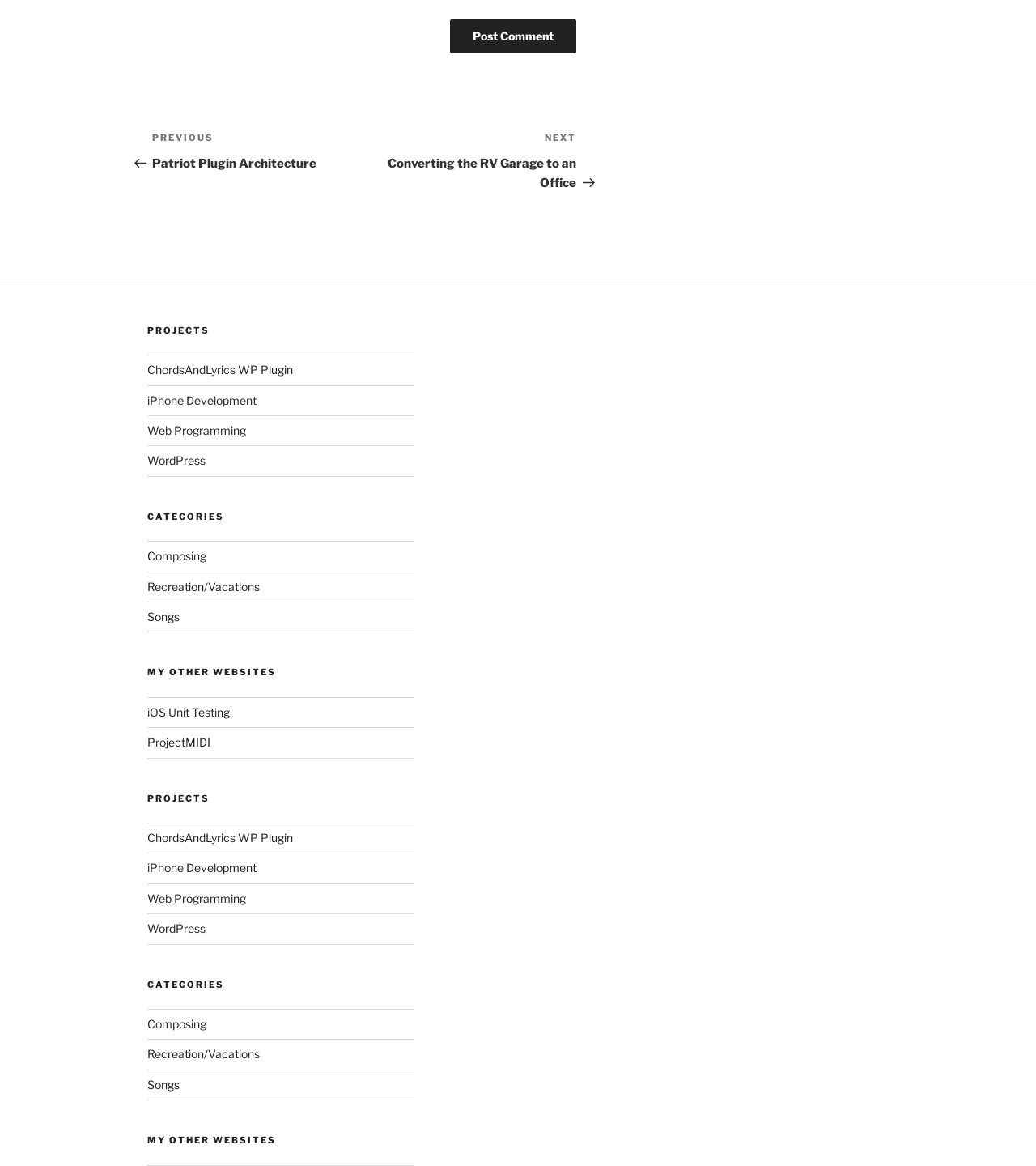Use a single word or phrase to answer the following:
How many links are under the PROJECTS category?

4